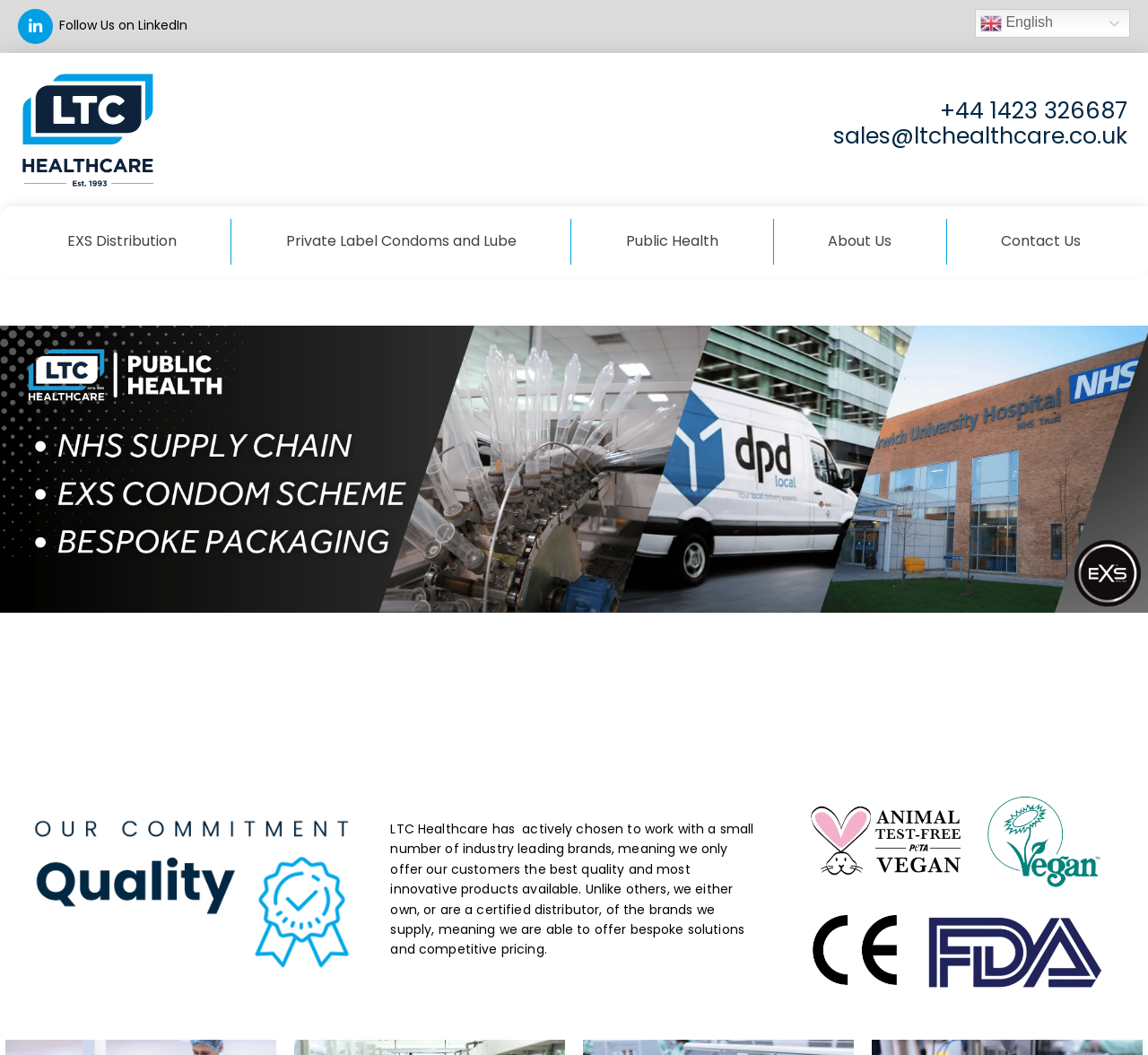Answer the question below in one word or phrase:
What is the company's email address?

sales@ltchealthcare.co.uk